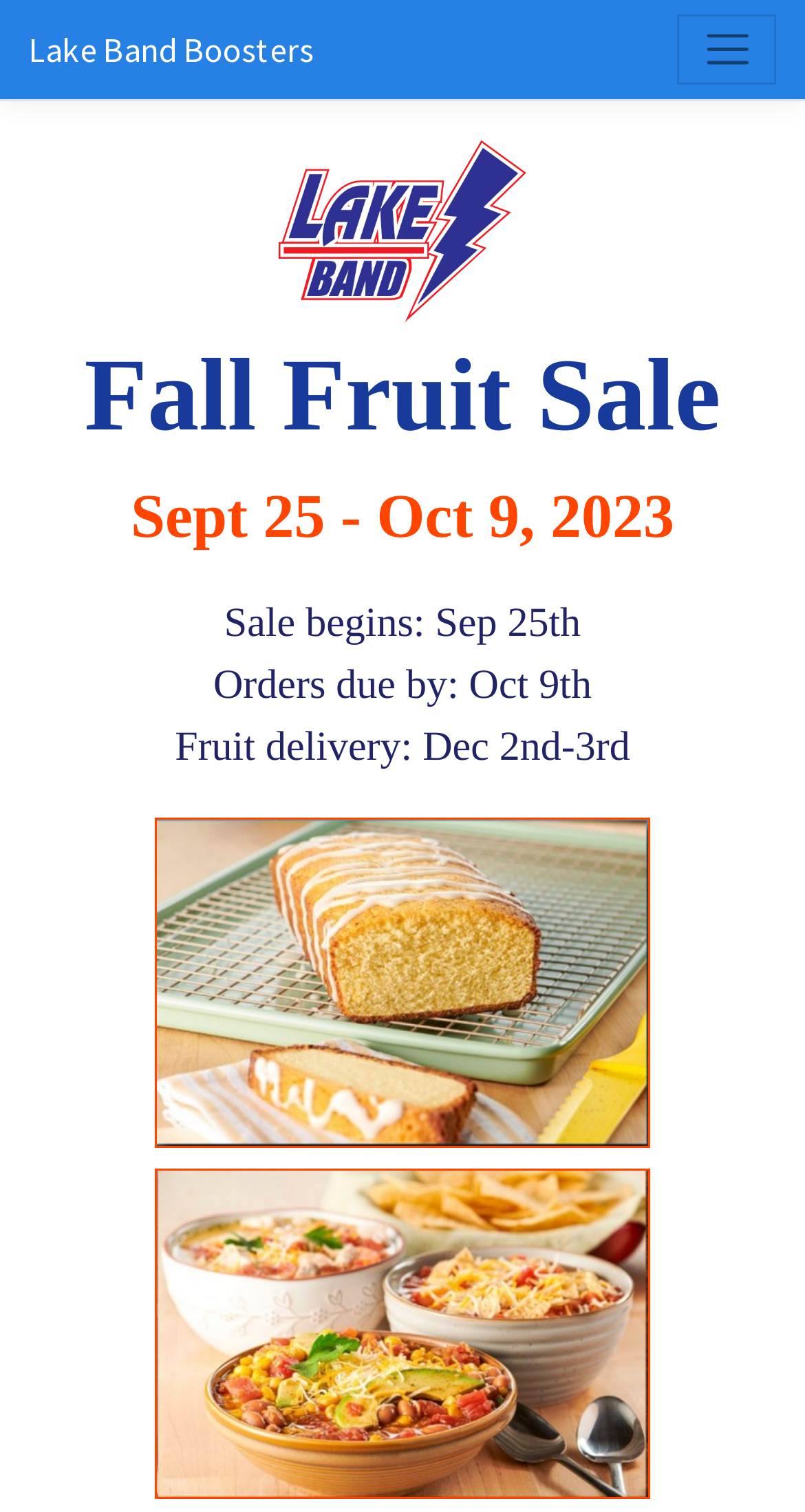What is the duration of the fruit sale?
Based on the image, respond with a single word or phrase.

Sept 25 - Oct 9, 2023